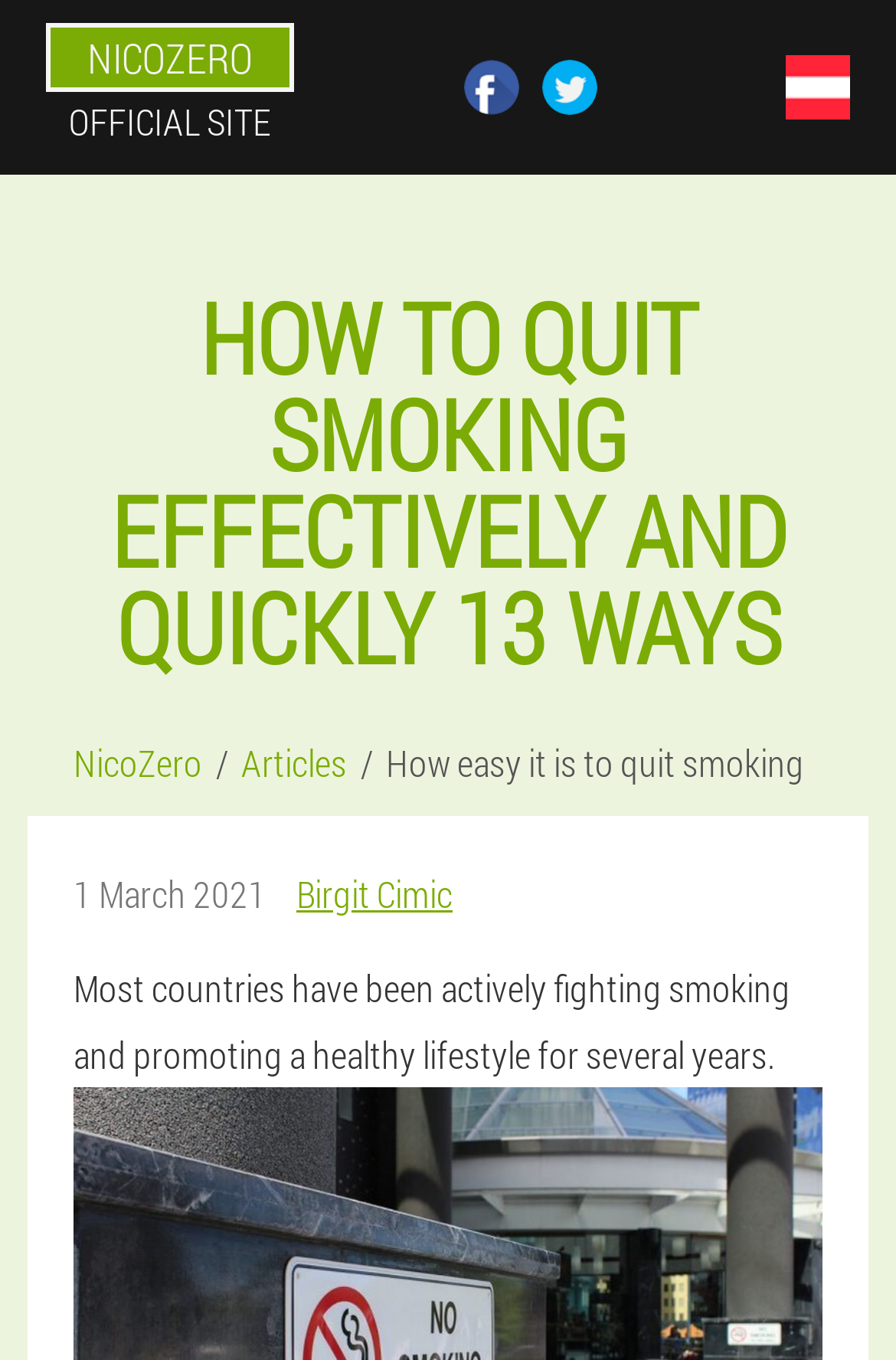Summarize the webpage in an elaborate manner.

The webpage is about quitting smoking, with a focus on effective and quick methods. At the top, there is a navigation section with links to the official NicoZero site, Facebook, and Twitter. To the right of these links, there is a flag icon, specifically the Austrian flag. 

Below the navigation section, there is a prominent heading that reads "HOW TO QUIT SMOKING EFFECTIVELY AND QUICKLY 13 WAYS". 

Underneath the heading, there are three links: "NicoZero /", "Articles /", and "How easy it is to quit smoking". These links are aligned horizontally and take up about half of the page's width. 

To the right of these links, there is a section with a timestamp, "1 March 2021", and an author's name, "Birgit Cimic". 

The main content of the webpage starts below this section, with a paragraph of text that discusses the efforts of countries to promote a healthy lifestyle and combat smoking.